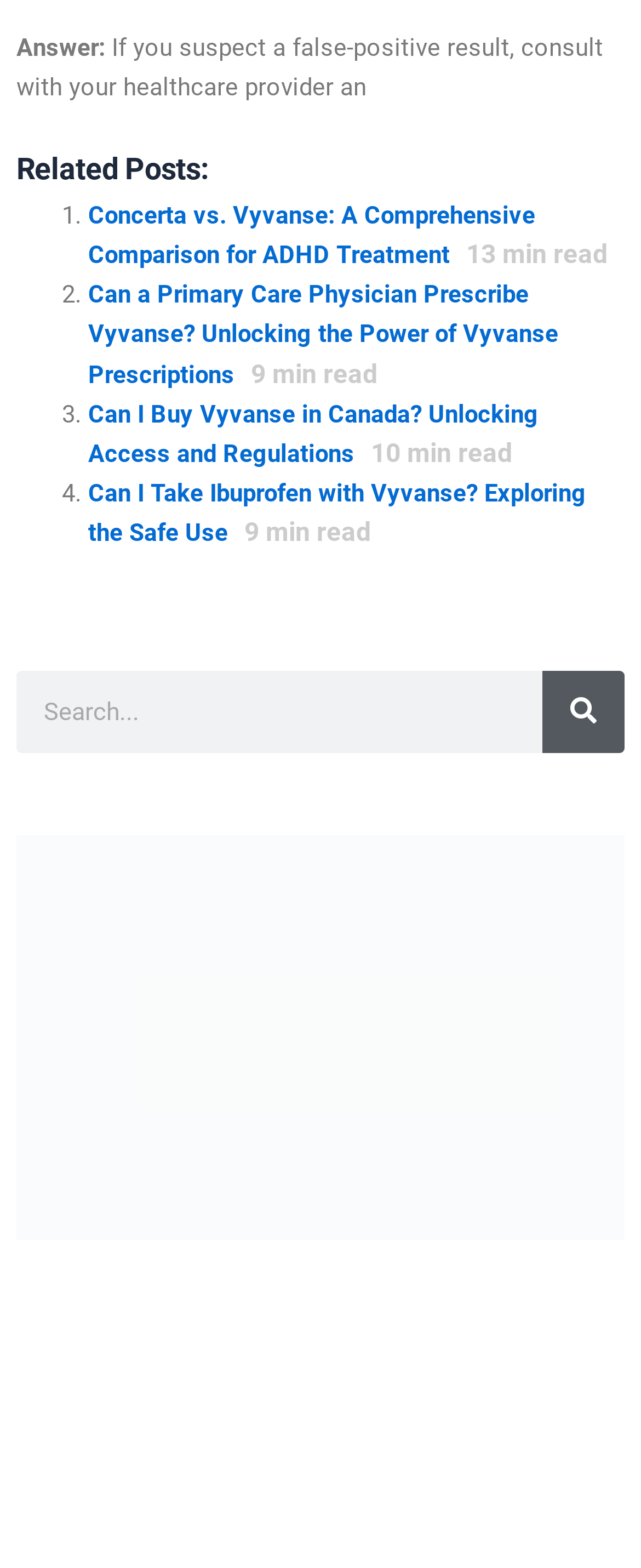Using the webpage screenshot and the element description Search, determine the bounding box coordinates. Specify the coordinates in the format (top-left x, top-left y, bottom-right x, bottom-right y) with values ranging from 0 to 1.

[0.846, 0.427, 0.974, 0.48]